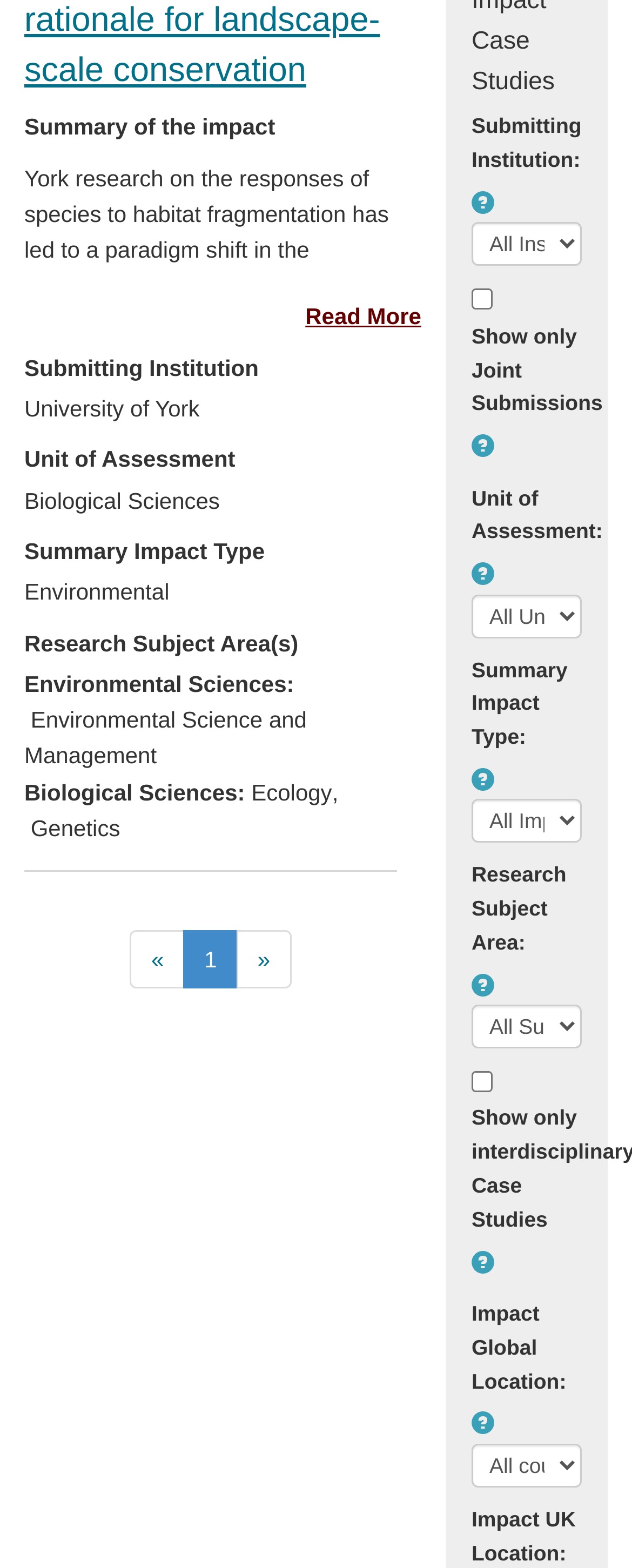What is the submitting institution of the research?
Provide a short answer using one word or a brief phrase based on the image.

University of York